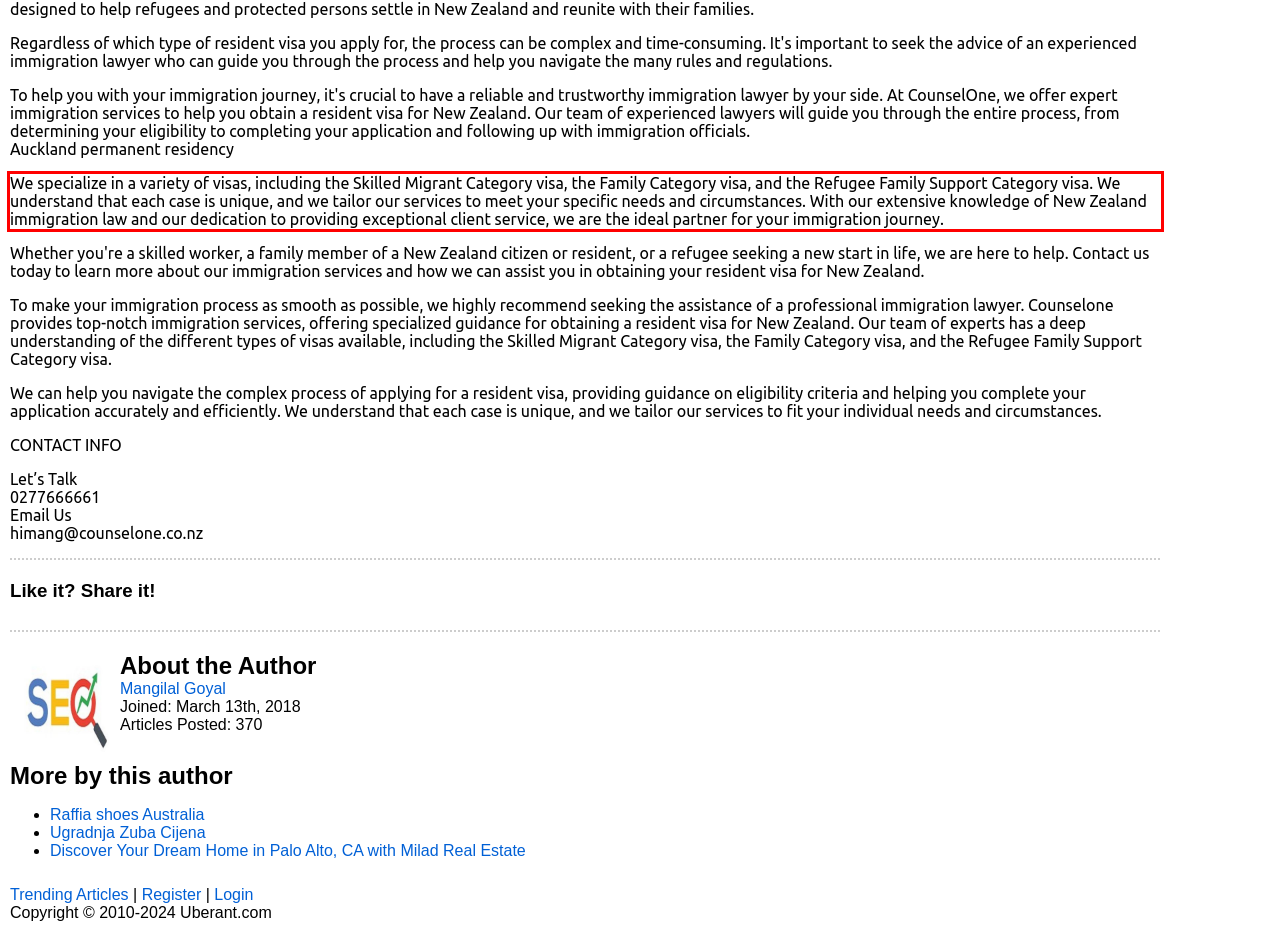Please look at the webpage screenshot and extract the text enclosed by the red bounding box.

We specialize in a variety of visas, including the Skilled Migrant Category visa, the Family Category visa, and the Refugee Family Support Category visa. We understand that each case is unique, and we tailor our services to meet your specific needs and circumstances. With our extensive knowledge of New Zealand immigration law and our dedication to providing exceptional client service, we are the ideal partner for your immigration journey.